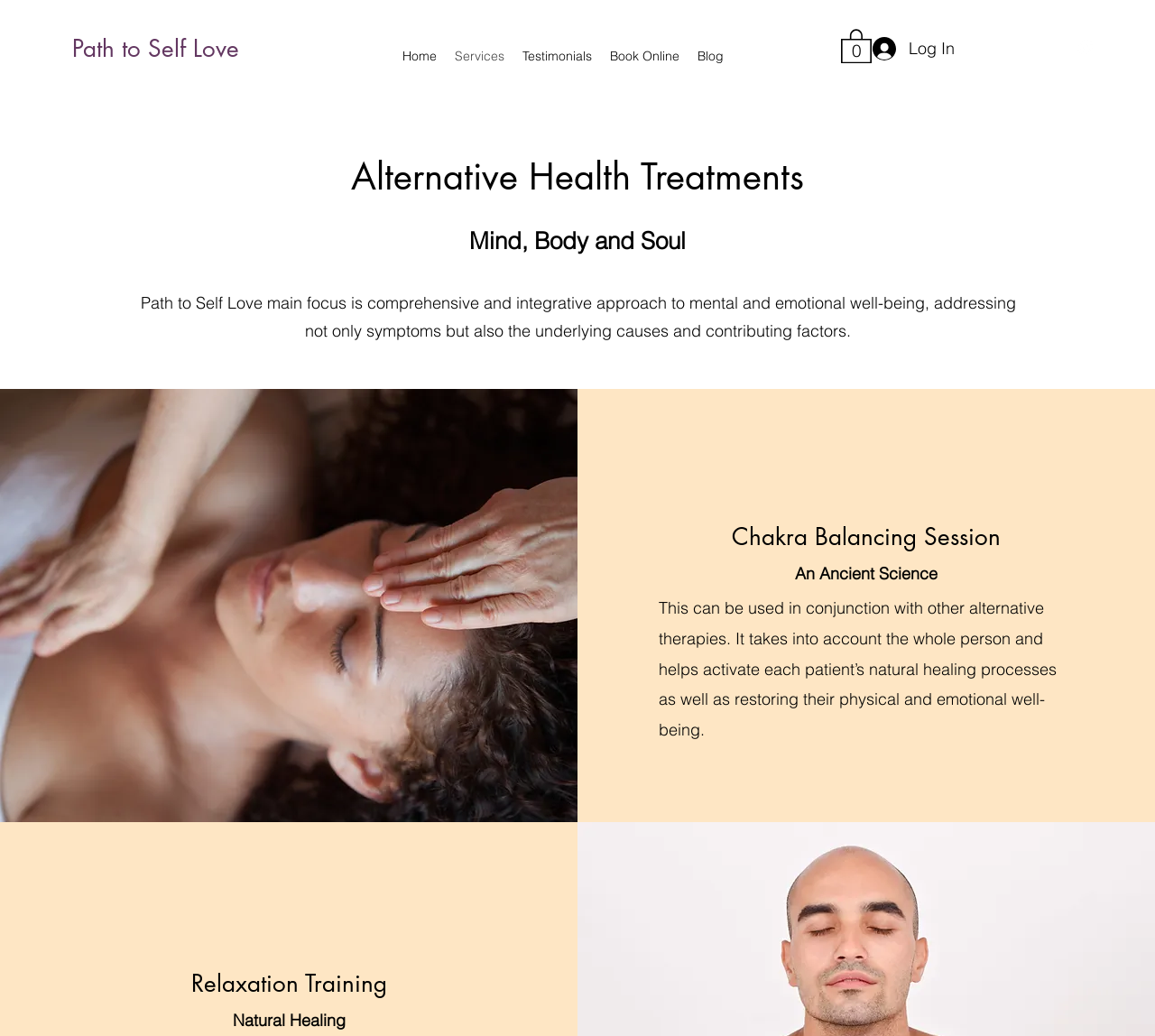Summarize the webpage with intricate details.

The webpage is about Path To Self Love, a service provider focused on alternative health treatments. At the top, there is a navigation bar with links to Home, Services, Testimonials, Book Online, and Blog. Next to the navigation bar, there is a cart button with 0 items and a log-in button. 

On the top-right corner, there is a social bar with a link. Below the navigation bar, there is a heading that reads "Alternative Health Treatments". 

The main content of the webpage is divided into three sections. The first section has a heading "Mind, Body and Soul" and a paragraph describing the comprehensive approach of Path to Self Love to mental and emotional well-being. 

The second section is on the left side of the page and features an image of a Reiki treatment. Above the image, there is a heading "Chakra Balancing Session". Below the image, there is a paragraph describing the benefits of Chakra Balancing, which can be used in conjunction with other alternative therapies.

The third section is on the right side of the page and features a heading "Relaxation Training". Below the heading, there is a paragraph with the title "Natural Healing".